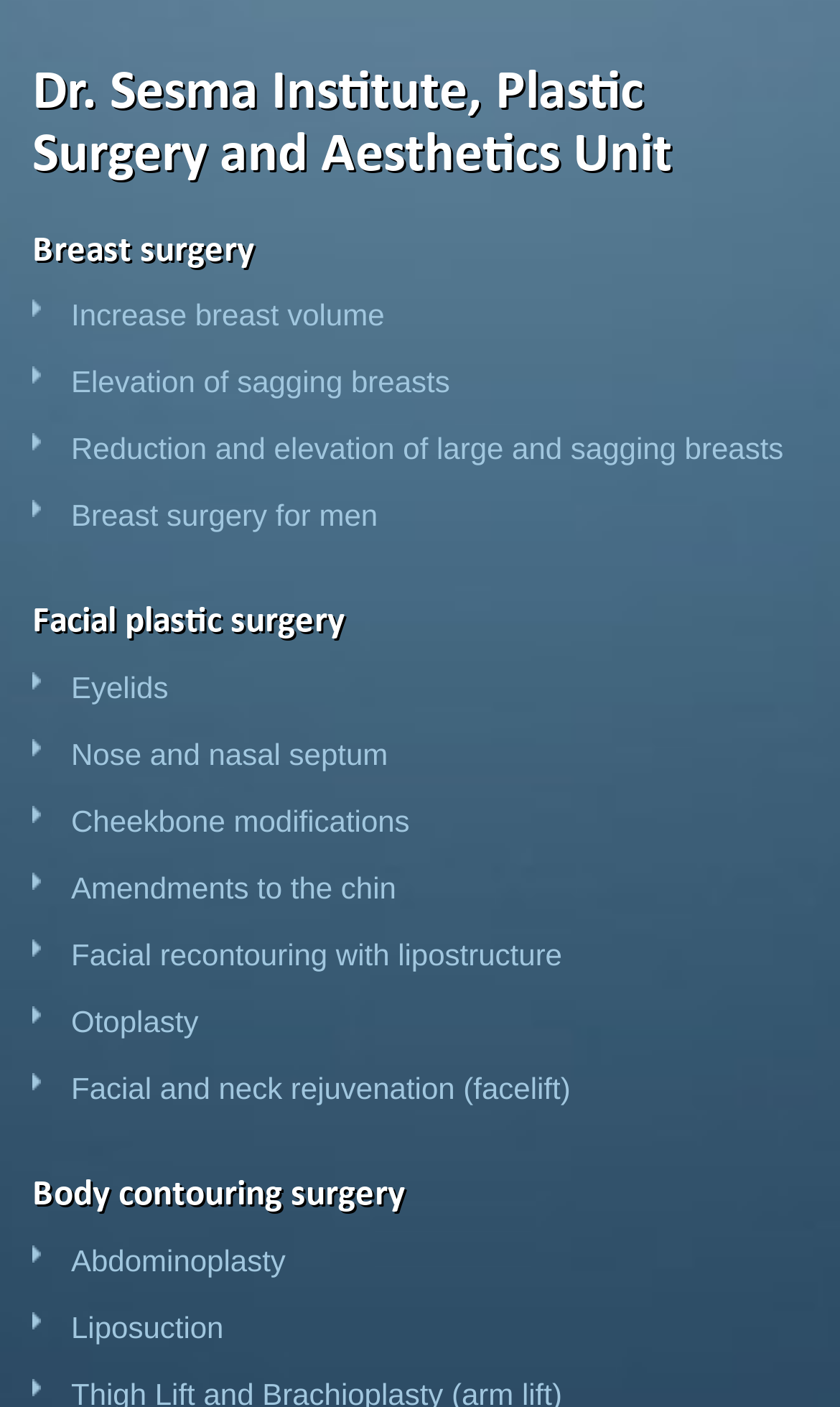Identify the bounding box coordinates necessary to click and complete the given instruction: "Click on 'Increase breast volume'".

[0.038, 0.209, 0.962, 0.256]